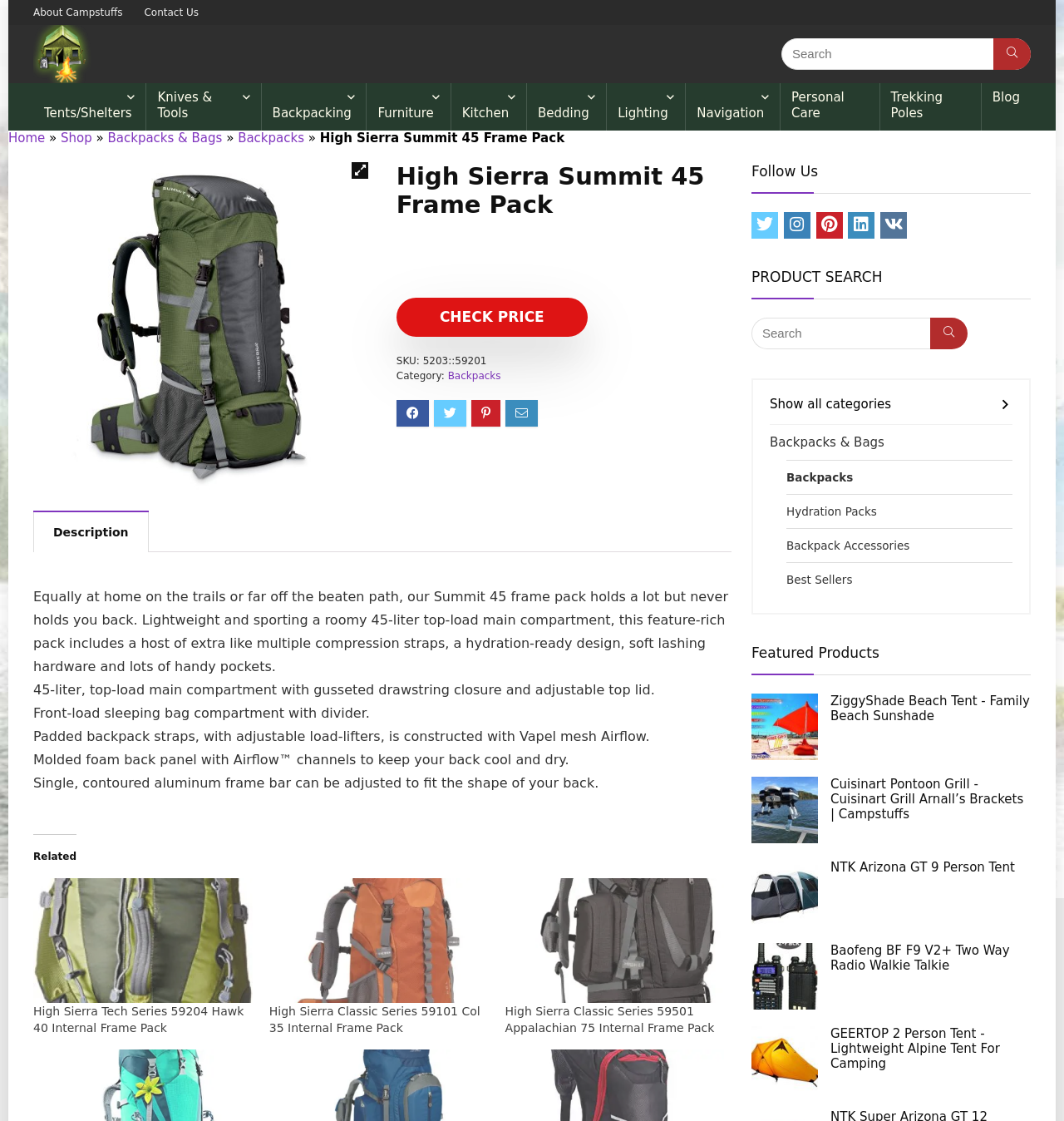What is the purpose of the 'Related' section?
Look at the image and provide a detailed response to the question.

The 'Related' section is located at the bottom of the webpage and contains links to similar products. The purpose of this section is to show customers other products that they may be interested in, based on the product they are currently viewing.